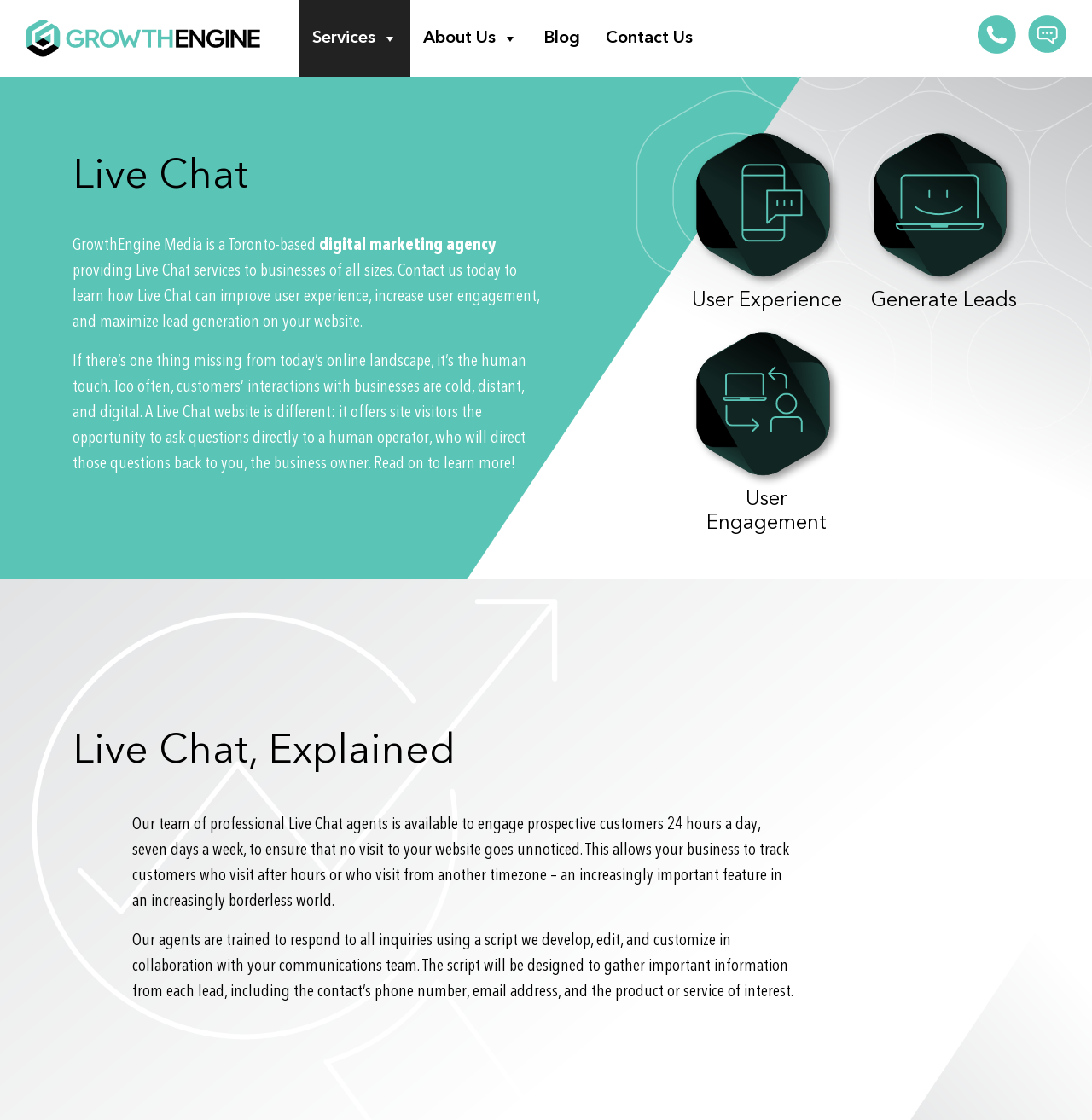Determine the bounding box coordinates for the UI element with the following description: "digital marketing agency". The coordinates should be four float numbers between 0 and 1, represented as [left, top, right, bottom].

[0.292, 0.211, 0.455, 0.227]